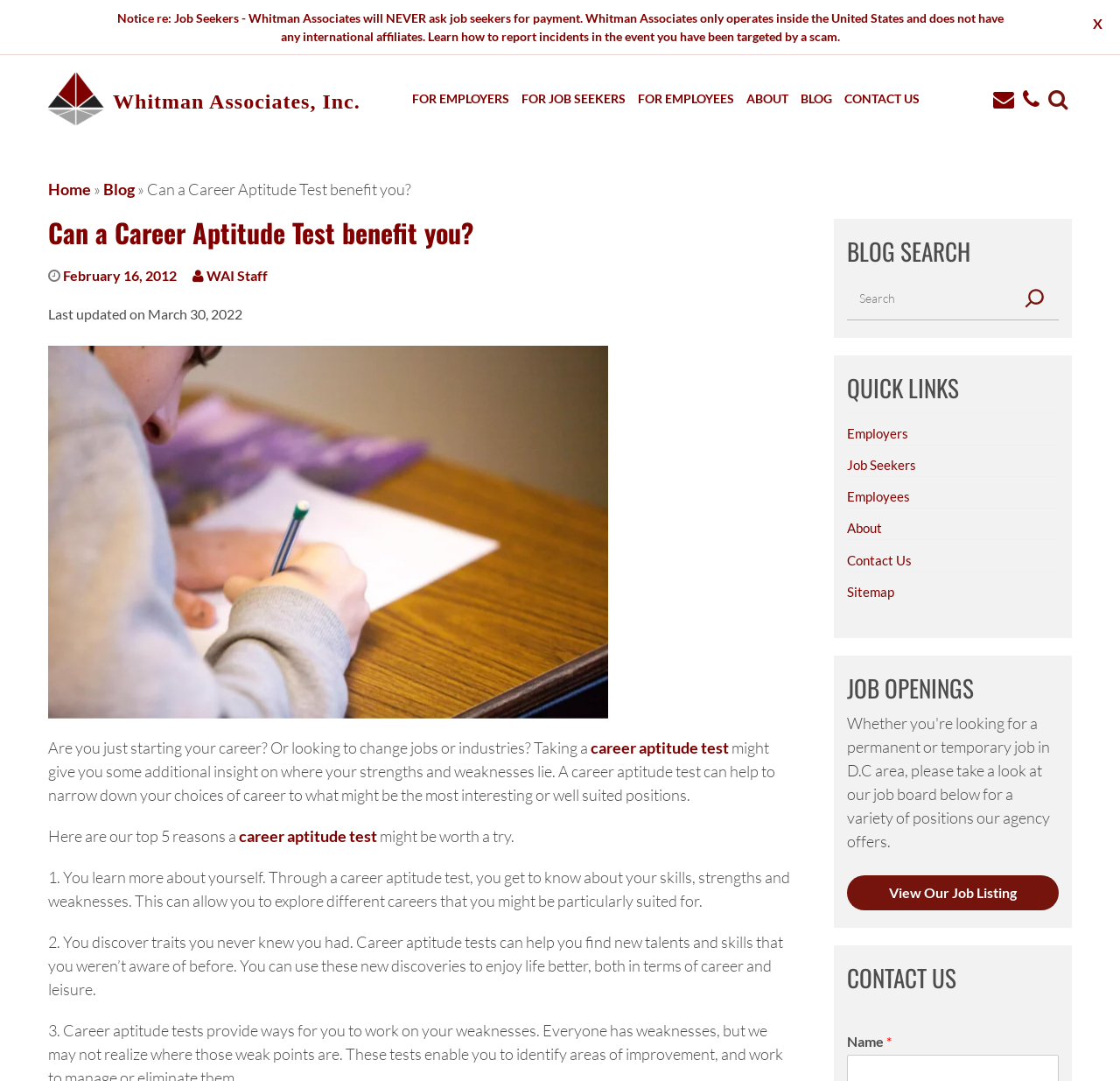What is the purpose of a career aptitude test?
Offer a detailed and full explanation in response to the question.

According to the webpage, a career aptitude test can help individuals understand their strengths and weaknesses, which can aid in choosing a suitable career path. This information is provided in the introductory paragraph of the webpage.